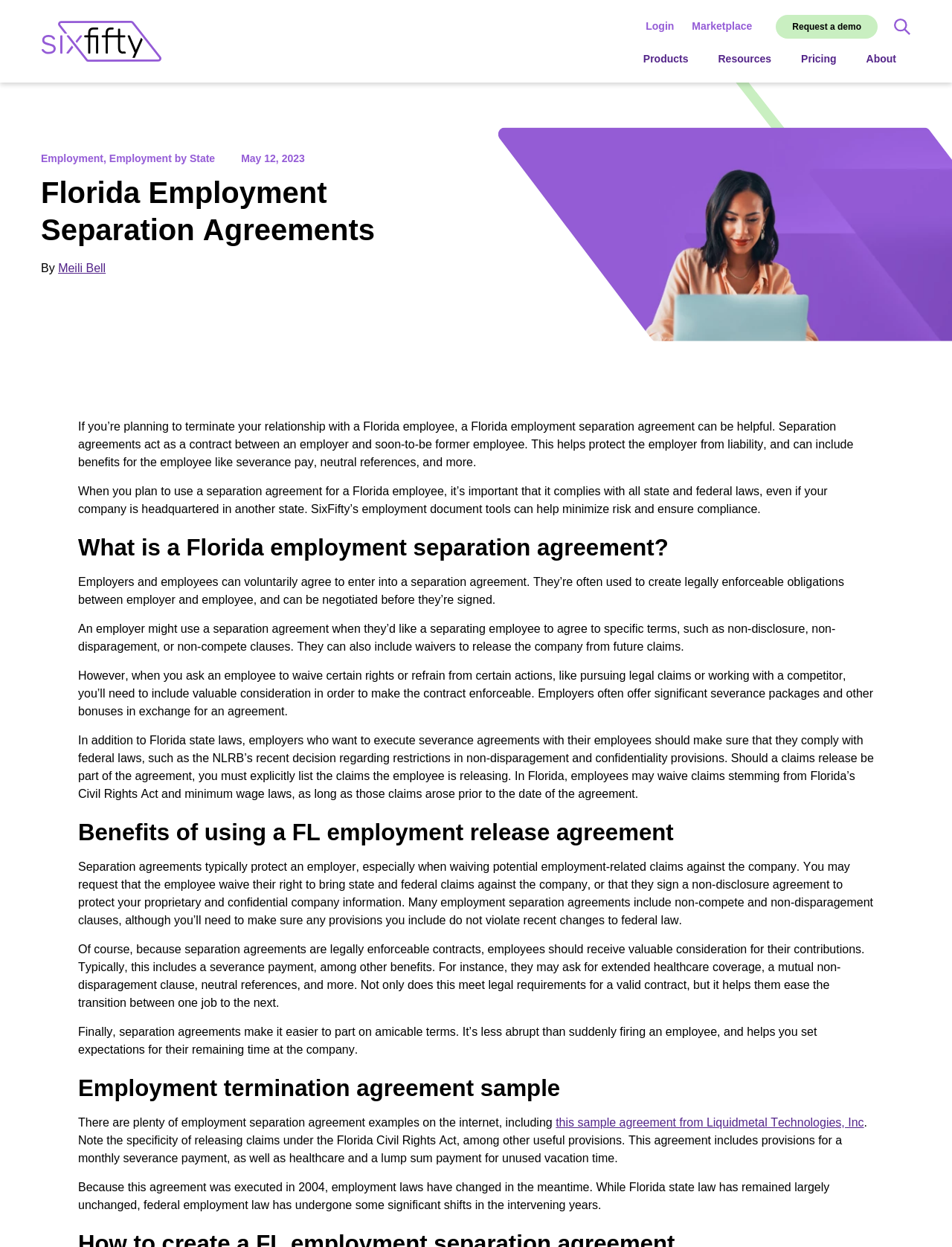Highlight the bounding box coordinates of the element you need to click to perform the following instruction: "Click the 'Envío' image."

None